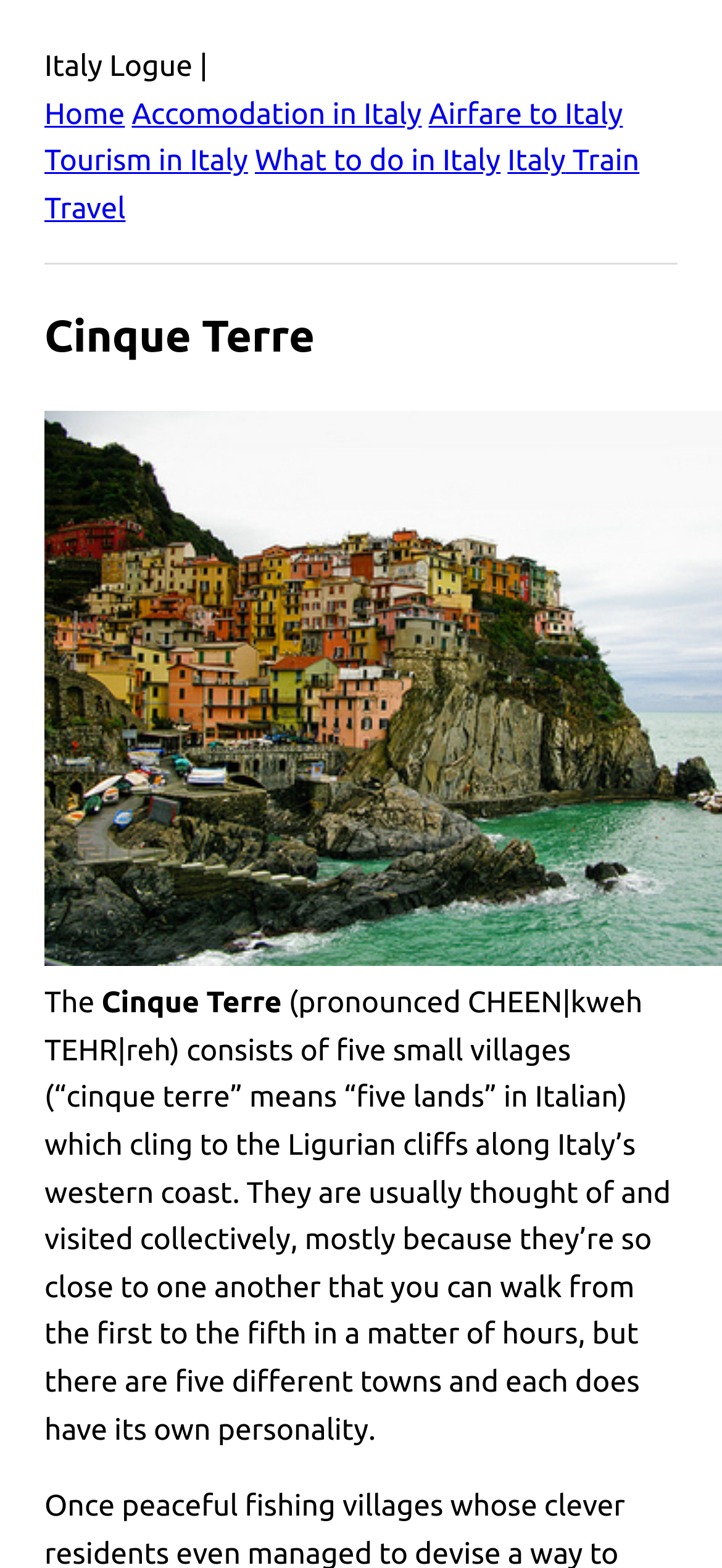Explain the webpage's design and content in an elaborate manner.

The webpage is about Cinque Terre, a region in Italy. At the top, there is a horizontal navigation menu with five links: "Home", "Accommodation in Italy", "Airfare to Italy", "Tourism in Italy", and "What to do in Italy". Below this menu, there is a separator line. 

The main content of the page starts with a heading "Cinque Terre" followed by a paragraph of text that describes the region. The text explains that Cinque Terre consists of five small villages along Italy's western coast, and each village has its own personality. The paragraph is quite long and provides detailed information about the region.

To the top left of the page, there is a small static text element with no specific content. At the very top of the page, there is a link to "Italy Train Travel".